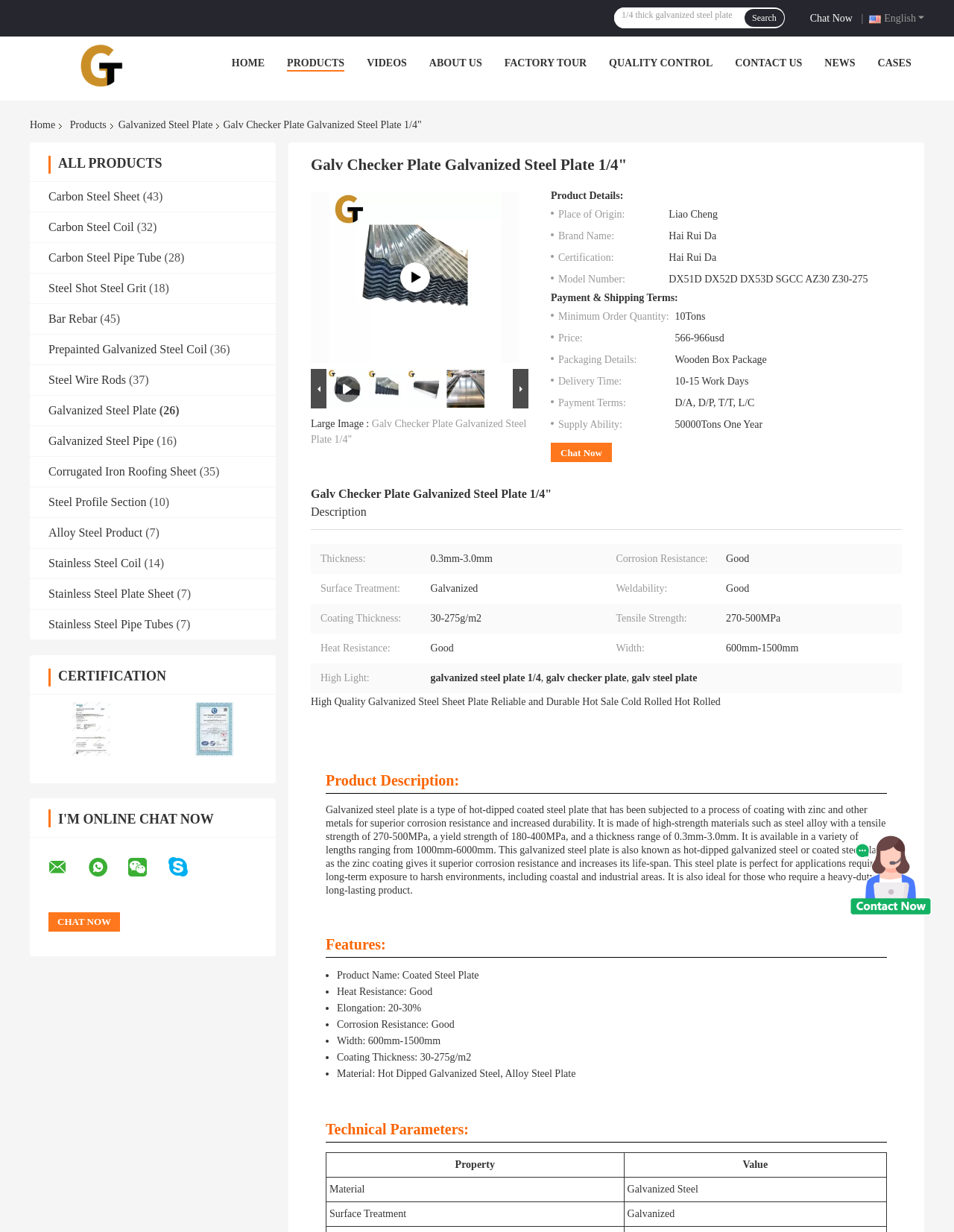Pinpoint the bounding box coordinates of the element you need to click to execute the following instruction: "Search for products". The bounding box should be represented by four float numbers between 0 and 1, in the format [left, top, right, bottom].

[0.644, 0.006, 0.781, 0.023]